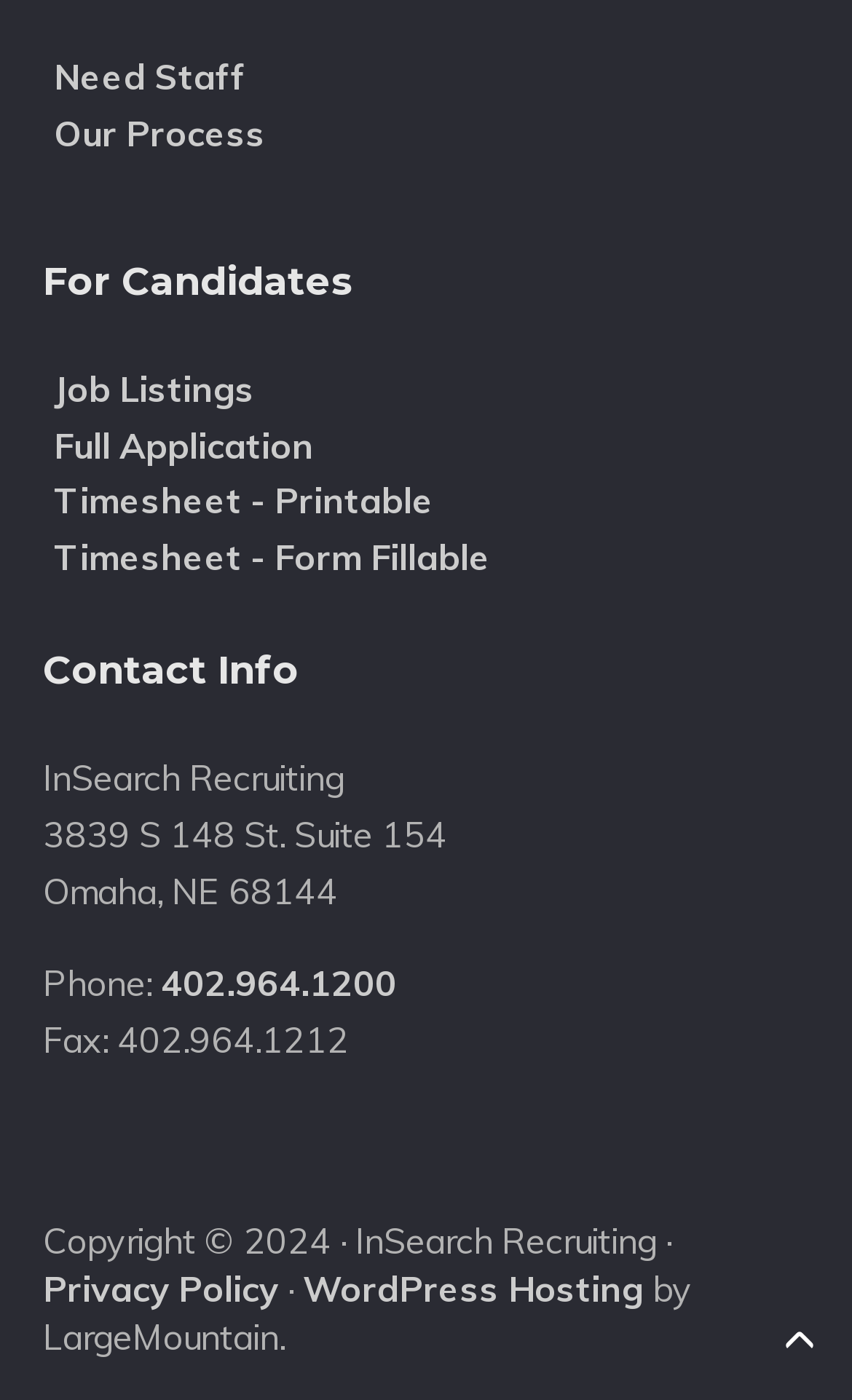Show the bounding box coordinates of the element that should be clicked to complete the task: "View job listings".

[0.05, 0.262, 0.299, 0.293]